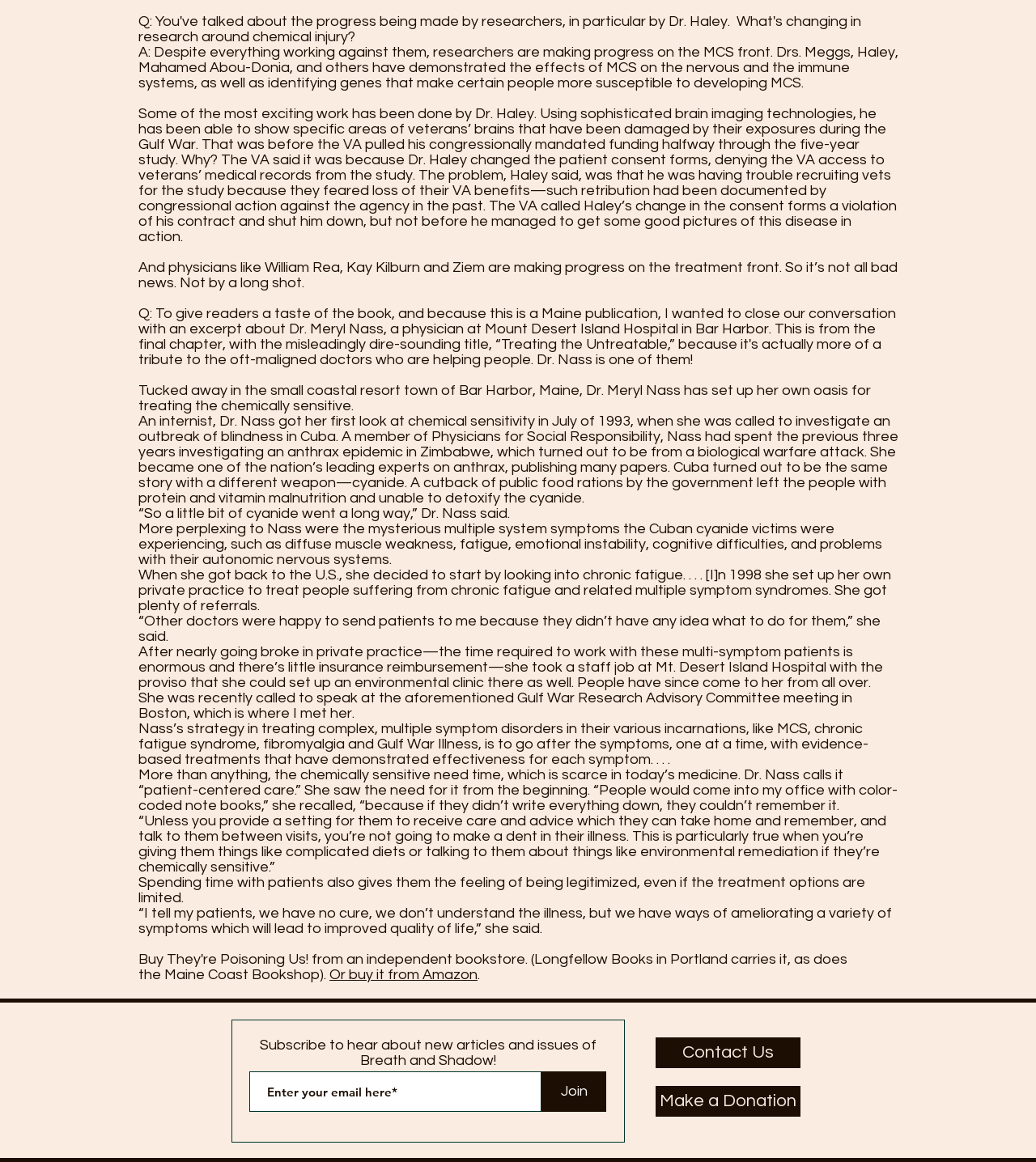What is Dr. Meryl Nass's specialty?
Craft a detailed and extensive response to the question.

According to the text, Dr. Meryl Nass is an internist who has set up her own oasis for treating the chemically sensitive at Mount Desert Island Hospital.